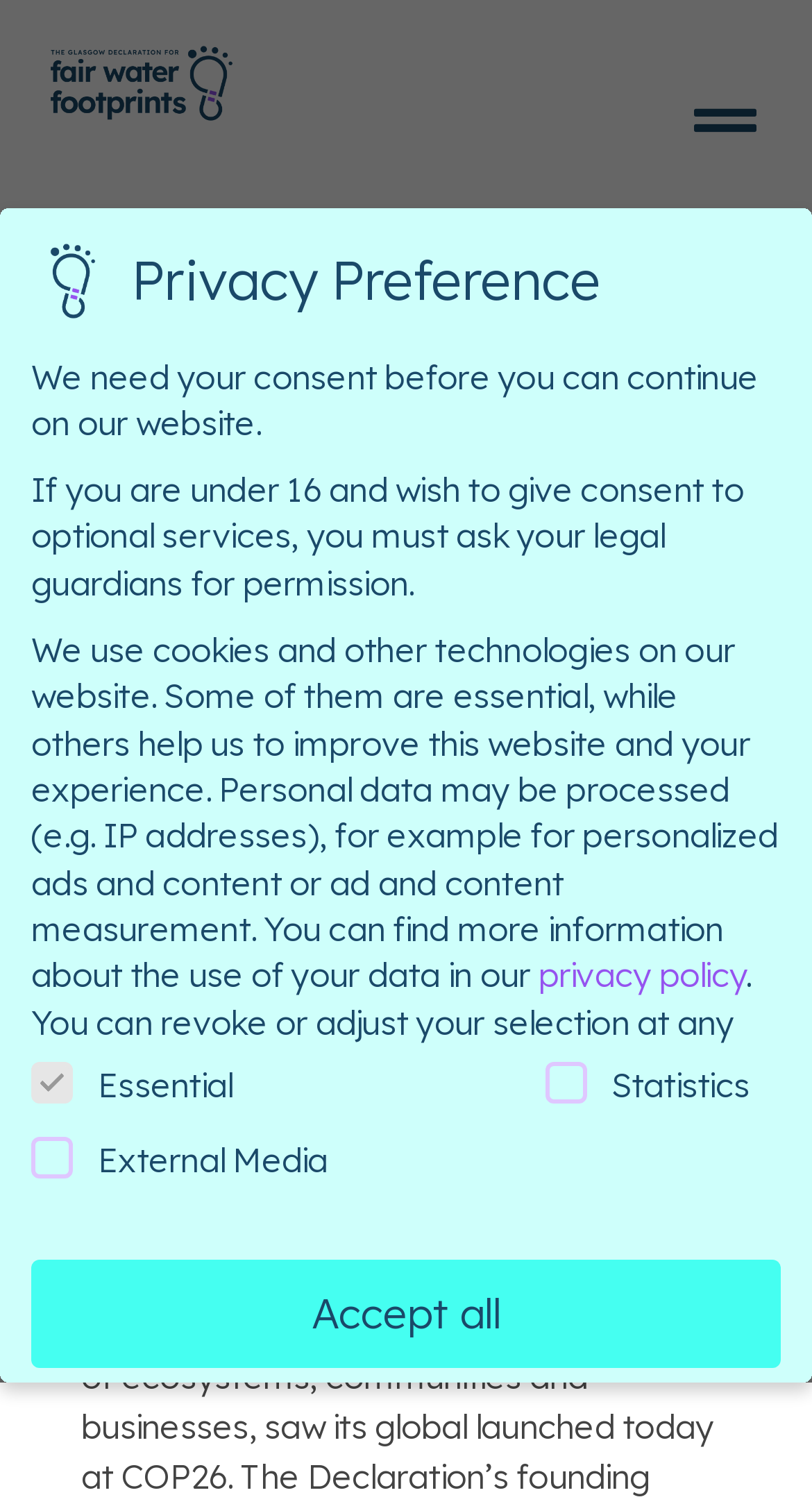Determine the bounding box coordinates for the HTML element described here: "Settings".

[0.252, 0.697, 0.406, 0.724]